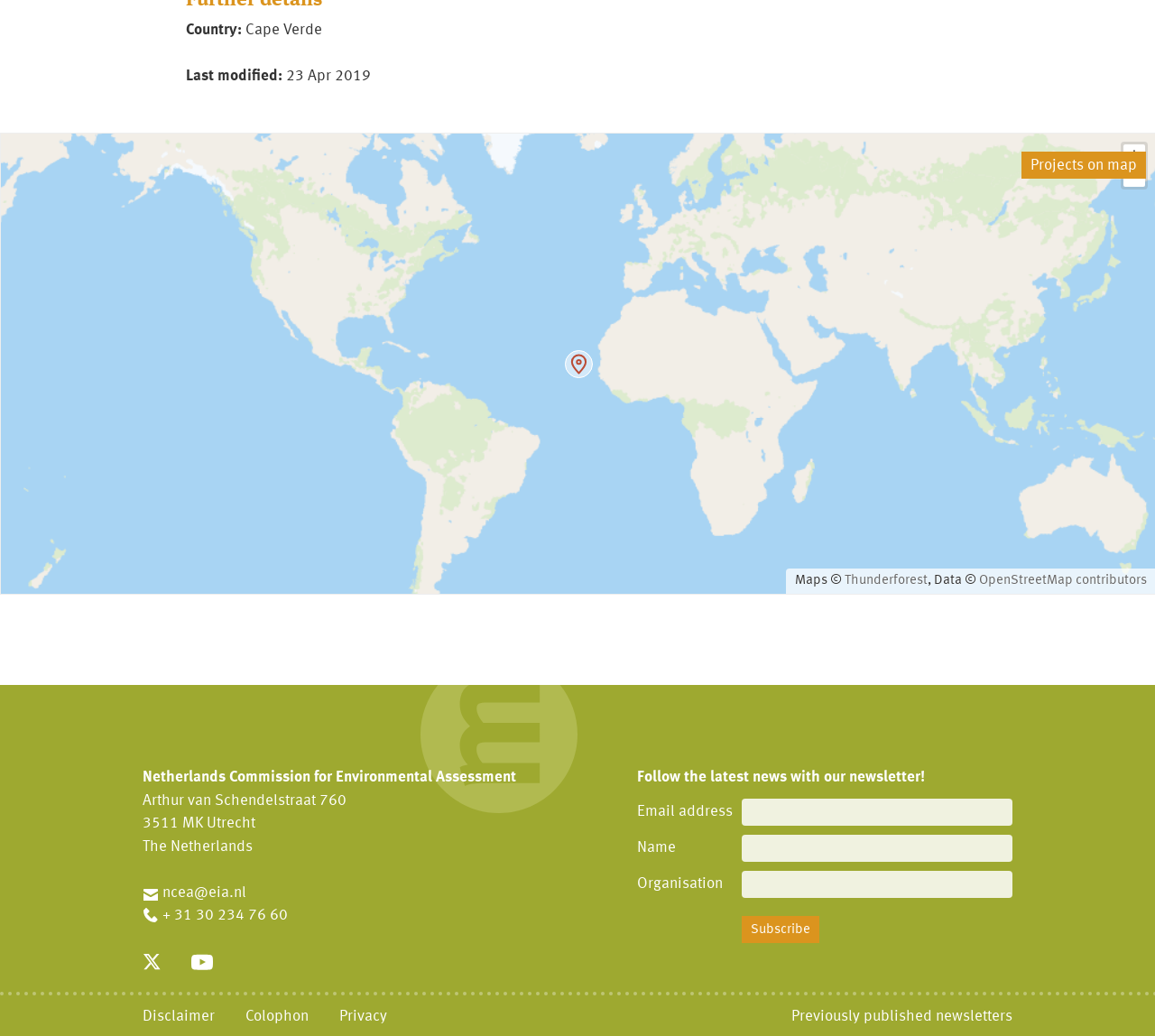Give a concise answer using only one word or phrase for this question:
How many links are there in the footer section?

5